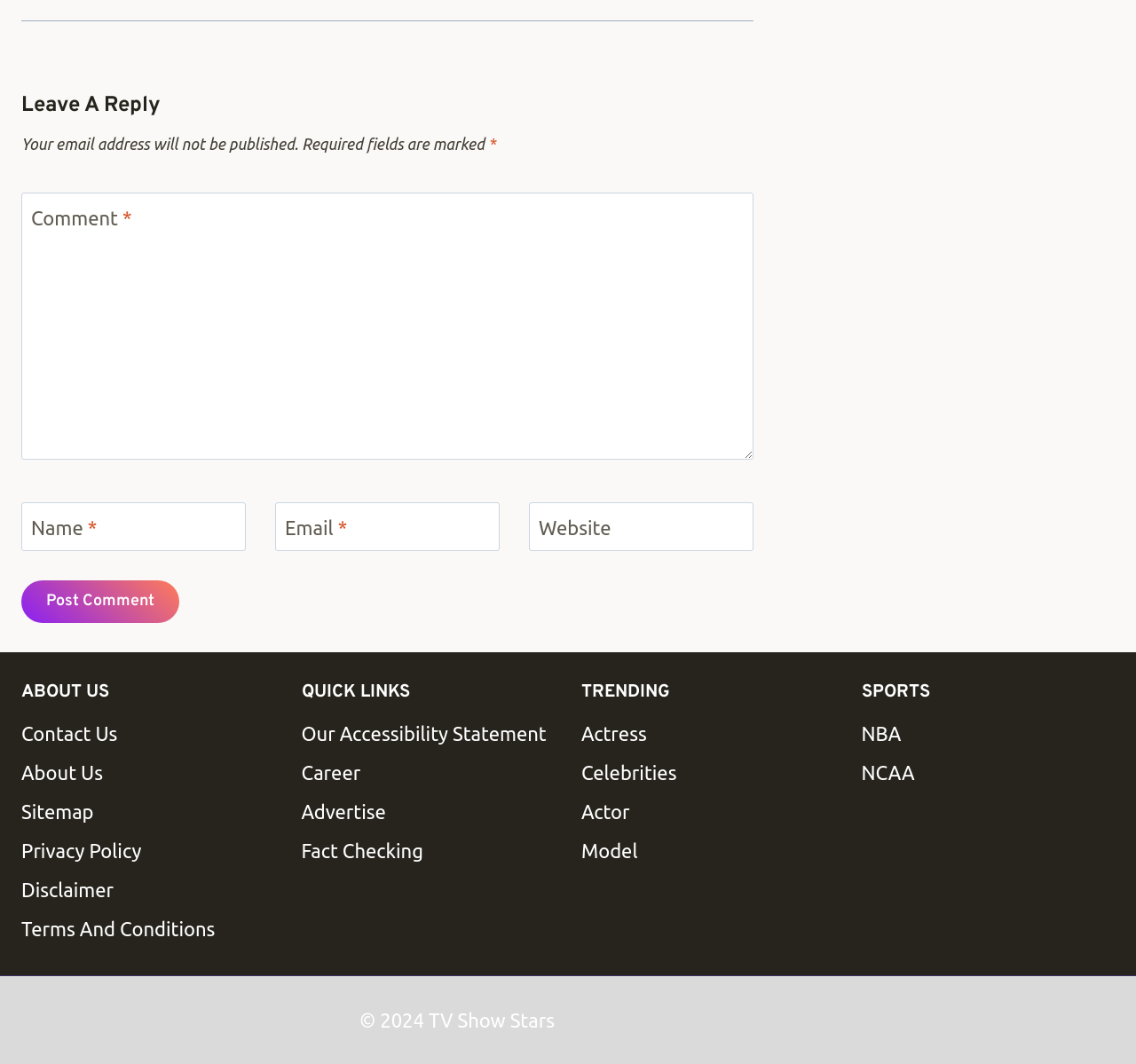What is the purpose of the textbox labeled 'Comment *'?
Give a detailed response to the question by analyzing the screenshot.

The textbox labeled 'Comment *' is required and is located under the heading 'Leave A Reply', indicating that it is used to input a comment or reply to a post or article.